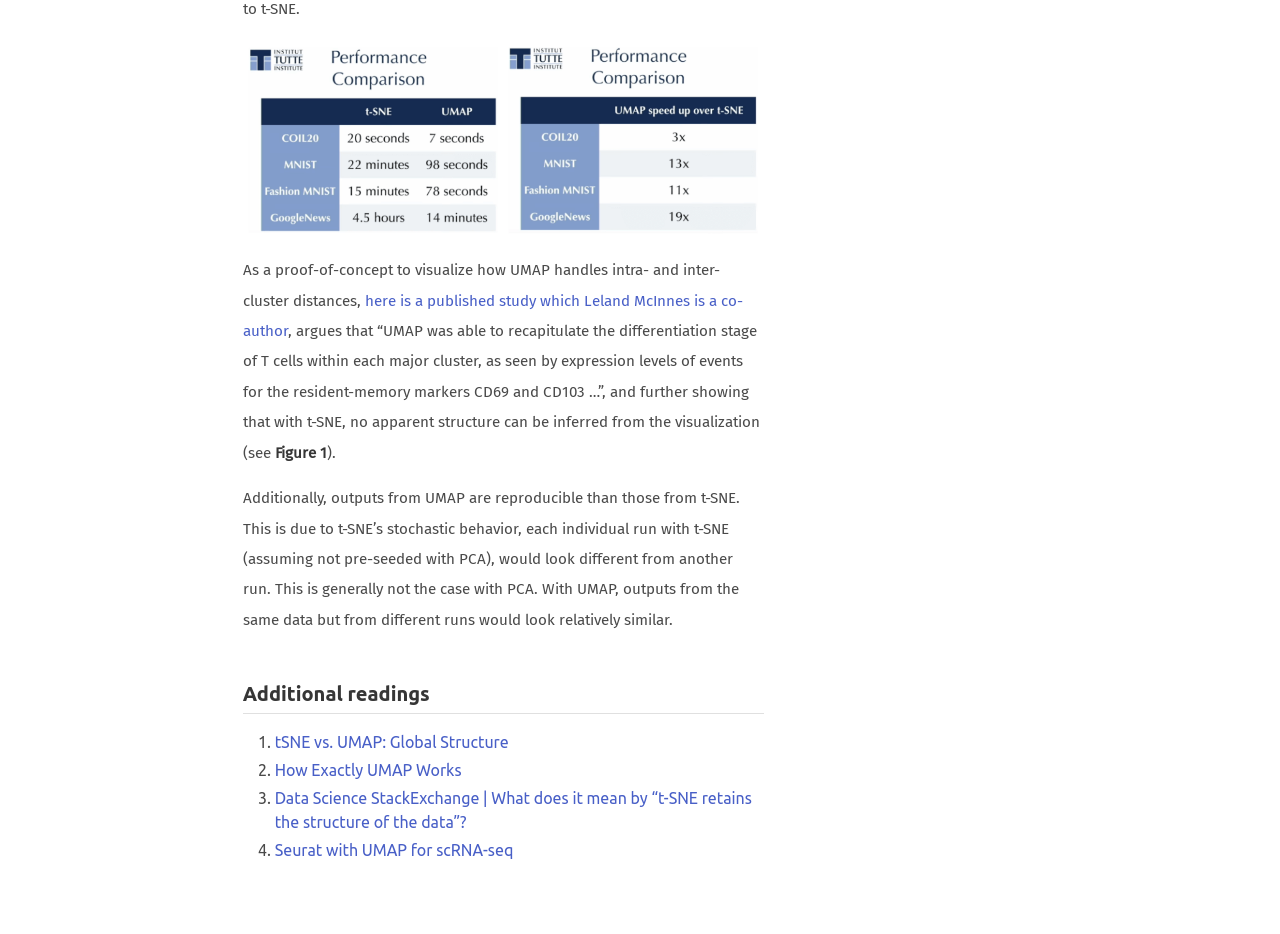Answer the question below in one word or phrase:
What is the main difference between UMAP and t-SNE?

Reproducibility